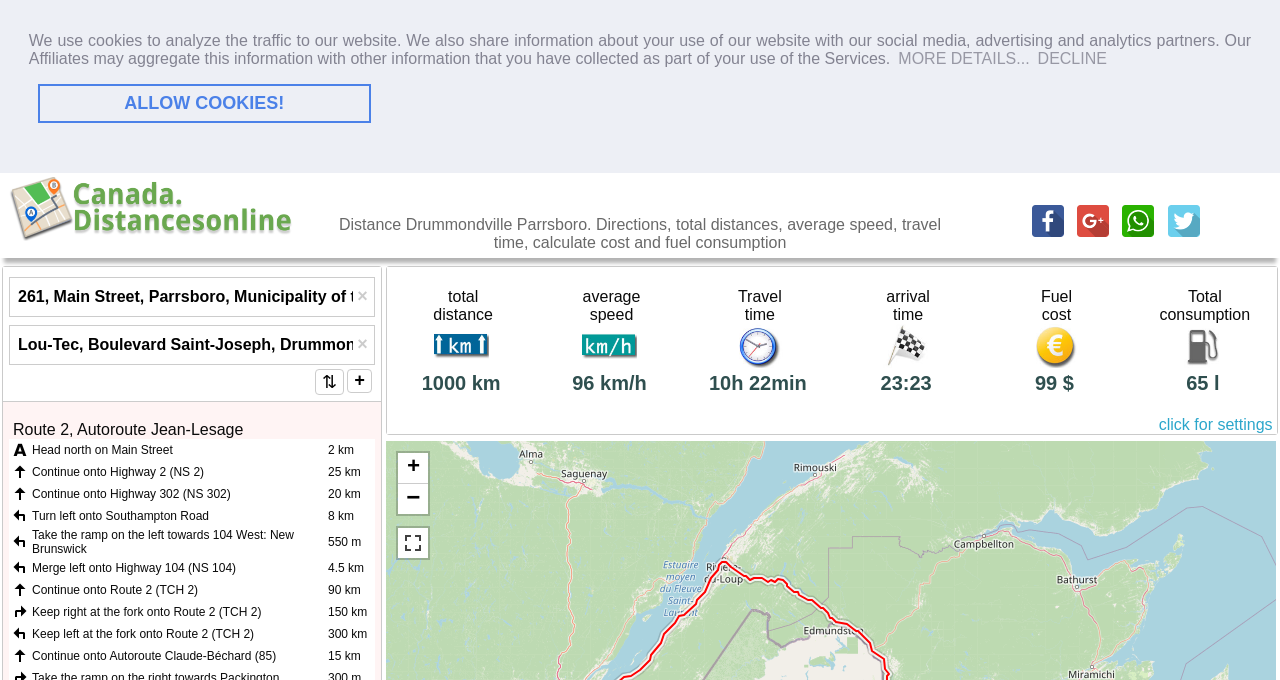Provide the bounding box coordinates of the HTML element this sentence describes: "Allow cookies!".

[0.03, 0.124, 0.29, 0.181]